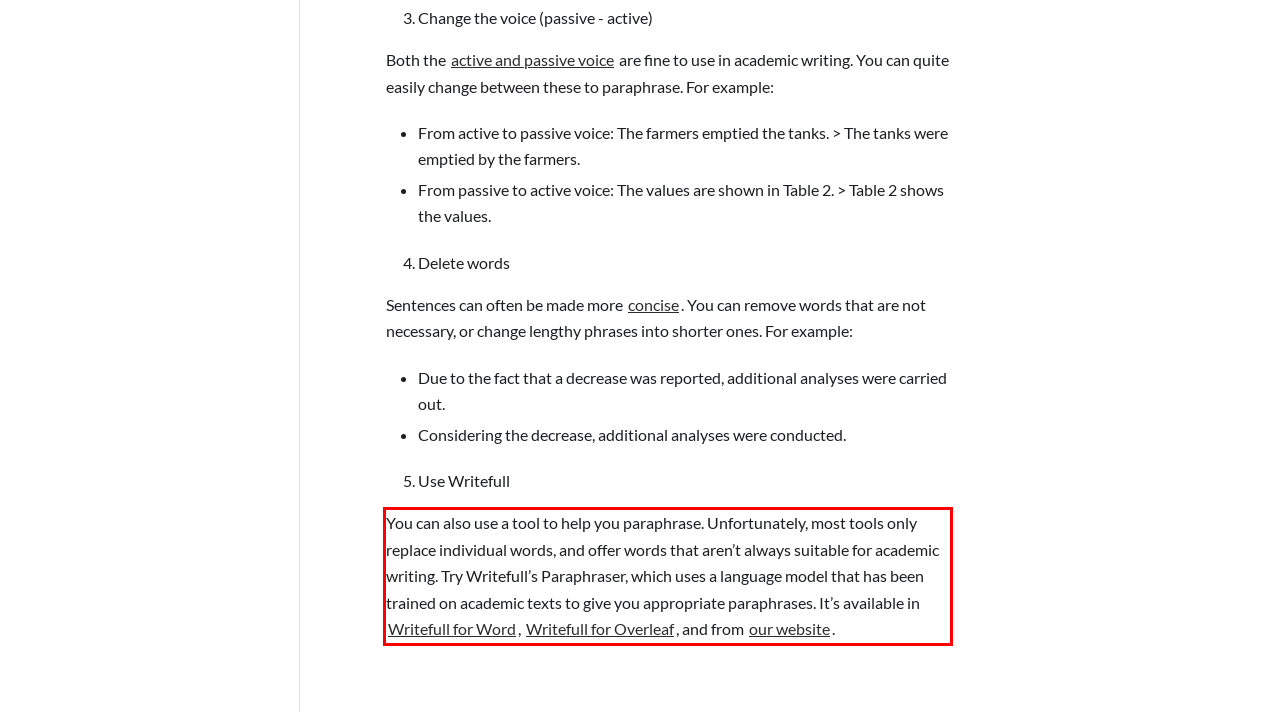Please extract the text content within the red bounding box on the webpage screenshot using OCR.

You can also use a tool to help you paraphrase. Unfortunately, most tools only replace individual words, and offer words that aren’t always suitable for academic writing. Try Writefull’s Paraphraser, which uses a language model that has been trained on academic texts to give you appropriate paraphrases. It’s available in Writefull for Word, Writefull for Overleaf, and from our website.